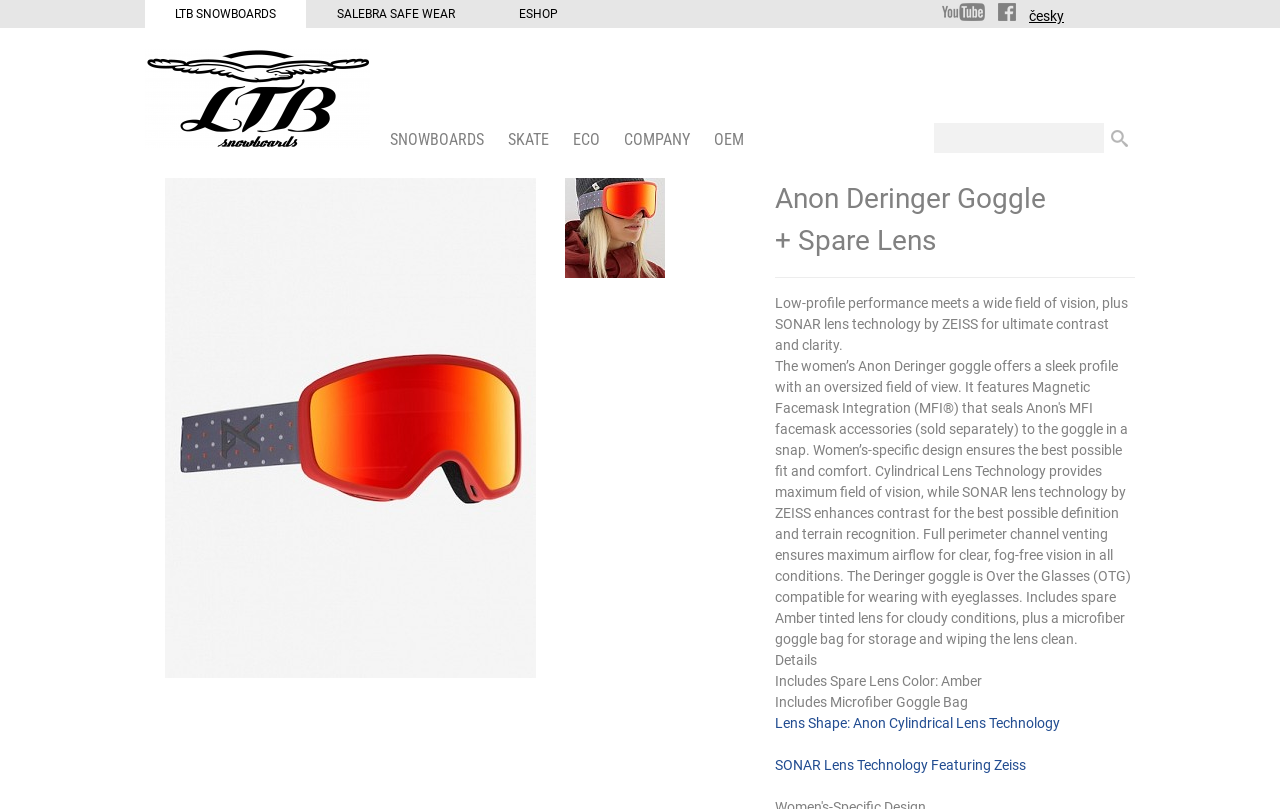Answer the question below with a single word or a brief phrase: 
What is the brand of the goggle?

Anon